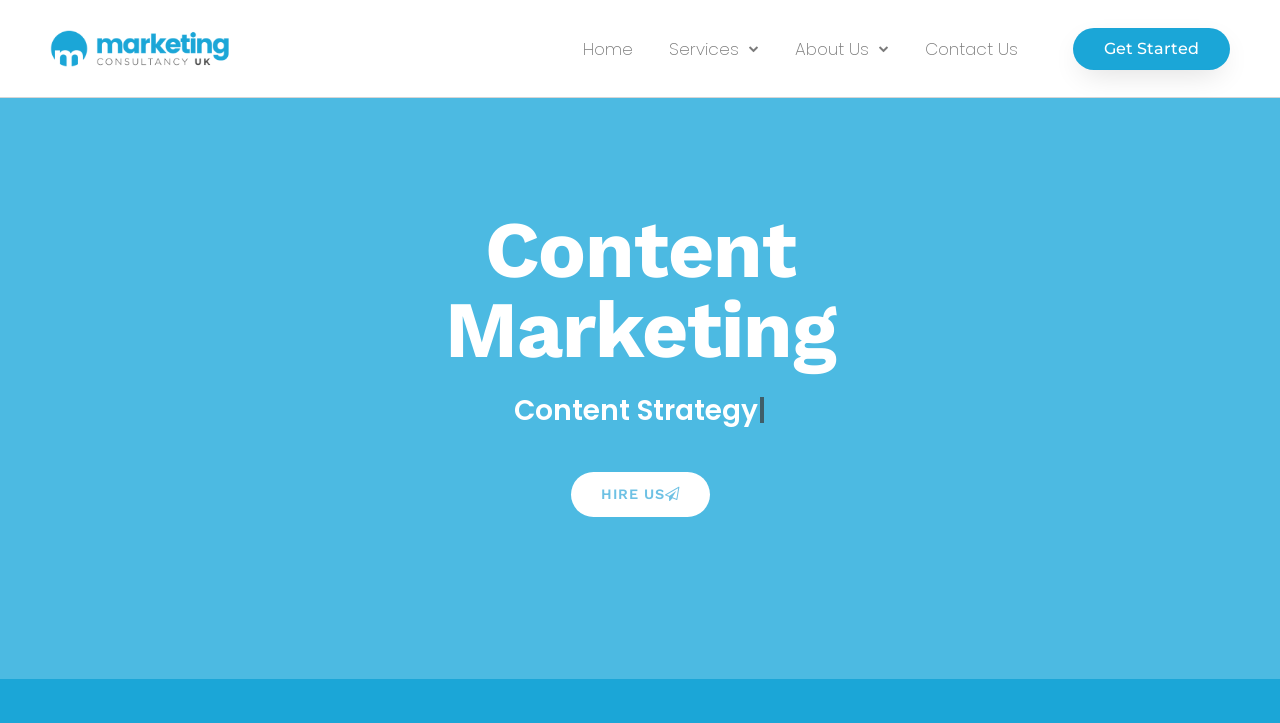Predict the bounding box coordinates of the UI element that matches this description: "Hire Us". The coordinates should be in the format [left, top, right, bottom] with each value between 0 and 1.

[0.446, 0.653, 0.554, 0.715]